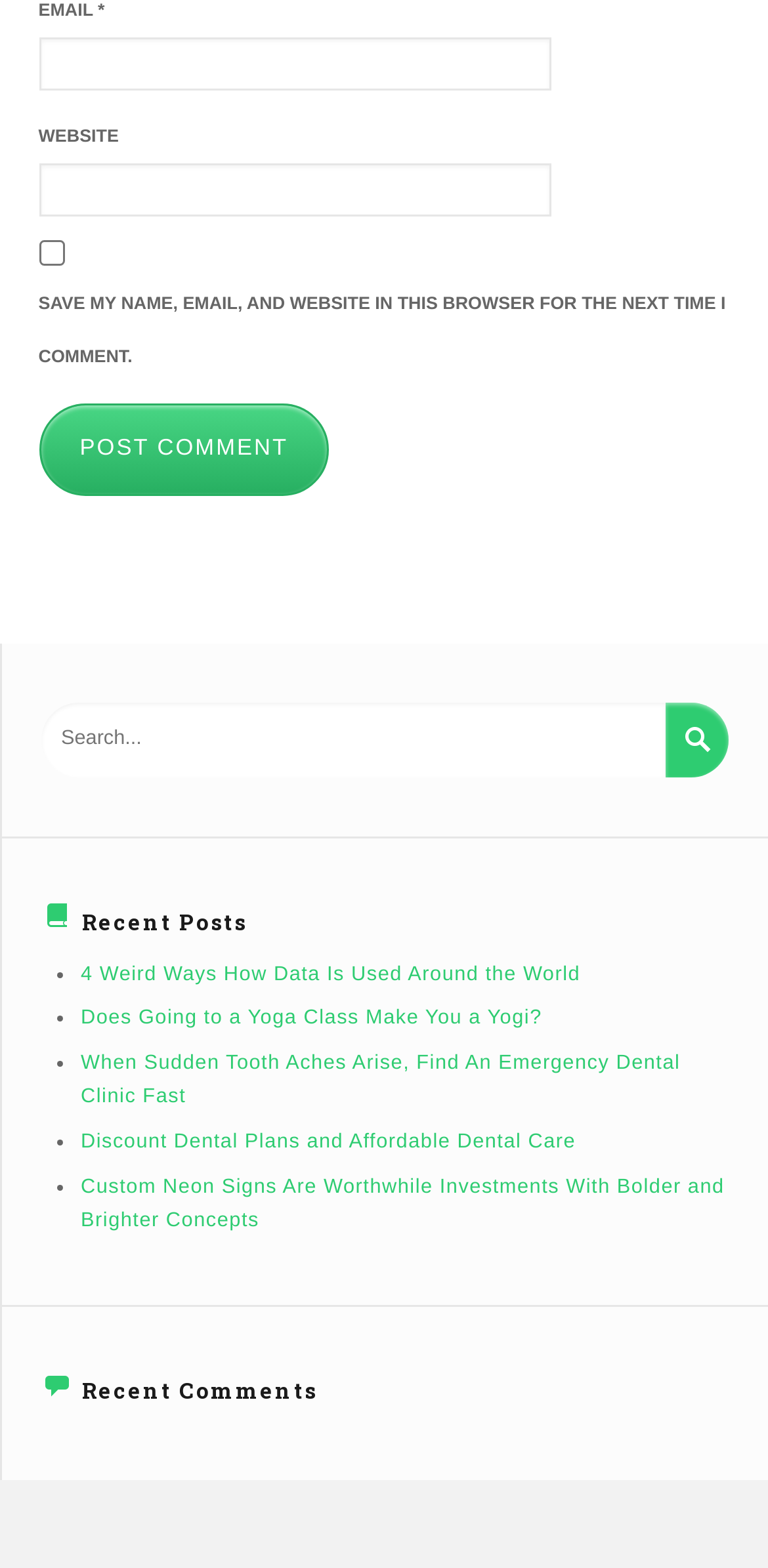Please identify the bounding box coordinates of the clickable element to fulfill the following instruction: "Enter email address". The coordinates should be four float numbers between 0 and 1, i.e., [left, top, right, bottom].

[0.05, 0.024, 0.717, 0.058]